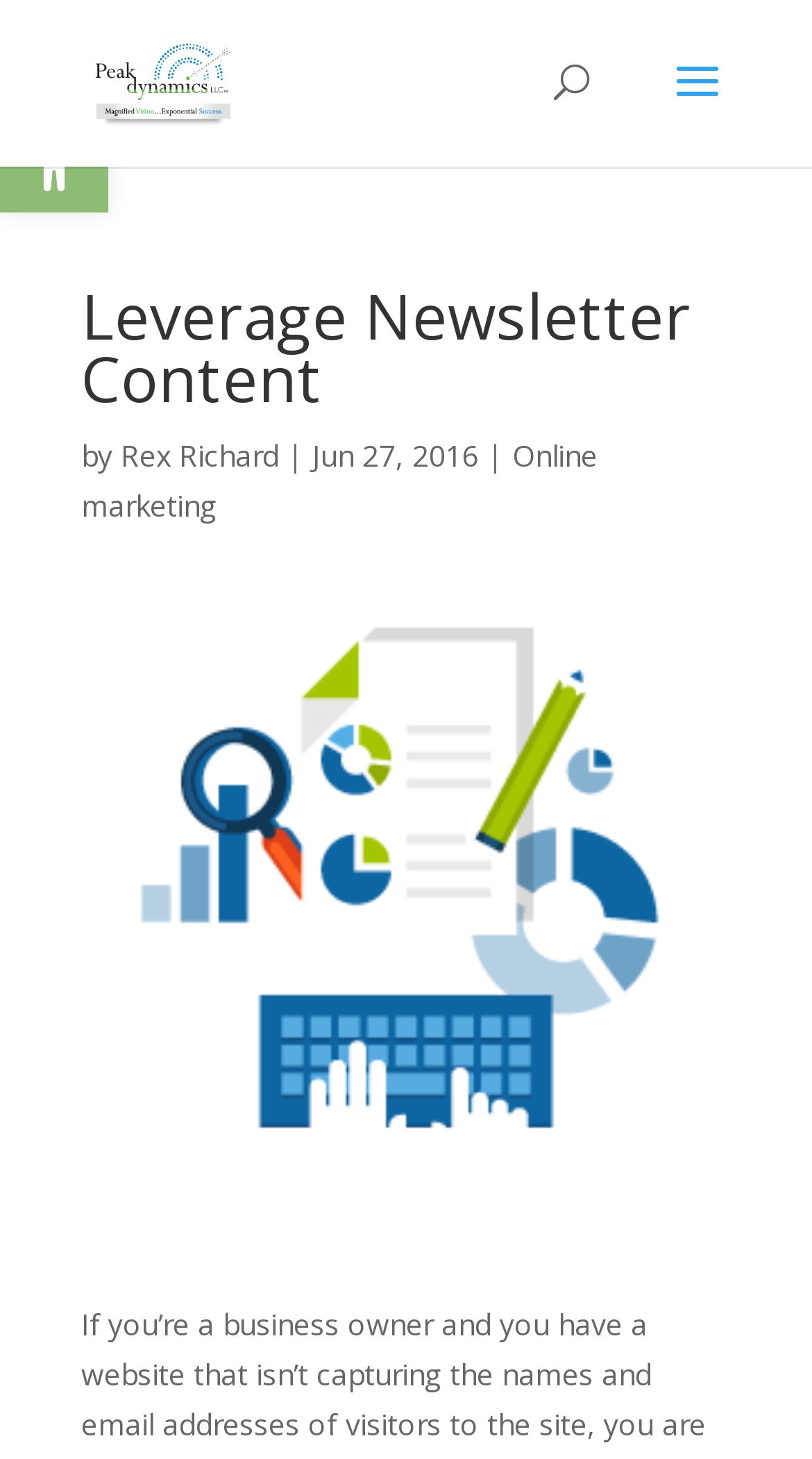Articulate a detailed summary of the webpage's content and design.

The webpage is about Leverage Business Newsletter Content provided by Peak Dynamics LLC, an automated newsletter service that drives new sales and attracts more referrals. 

At the top left corner, there is a button labeled "Open toolbar Accessibility Tools" accompanied by a small image of "Accessibility Tools". 

Next to it, on the top center, is a link to "Peak Dynamics LLC" with its logo image. 

A search bar is placed at the top right corner, spanning almost the entire width of the page. 

Below the search bar, there is a prominent heading "Leverage Newsletter Content" that spans the entire width of the page. 

Under the heading, there is a byline that reads "by Rex Richard | Jun 27, 2016", indicating the author and publication date of the content. 

To the right of the byline, there is a link to "Online marketing". 

Below the byline, there is a large image that takes up most of the page's width, labeled "Organic Long-Term SEO", which is likely related to the newsletter content.